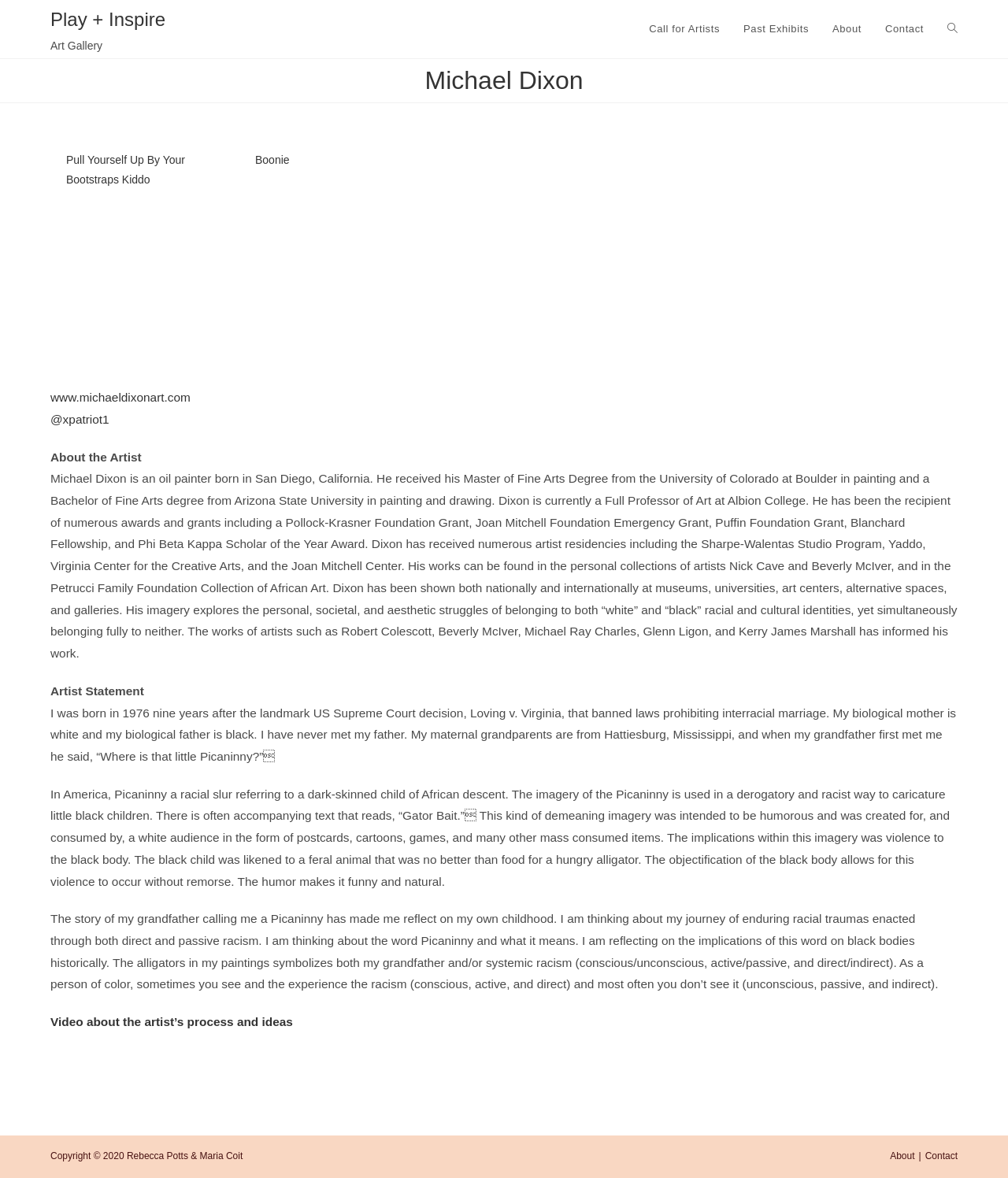Determine the bounding box coordinates of the UI element described by: "aria-label="Search website"".

[0.928, 0.0, 0.962, 0.049]